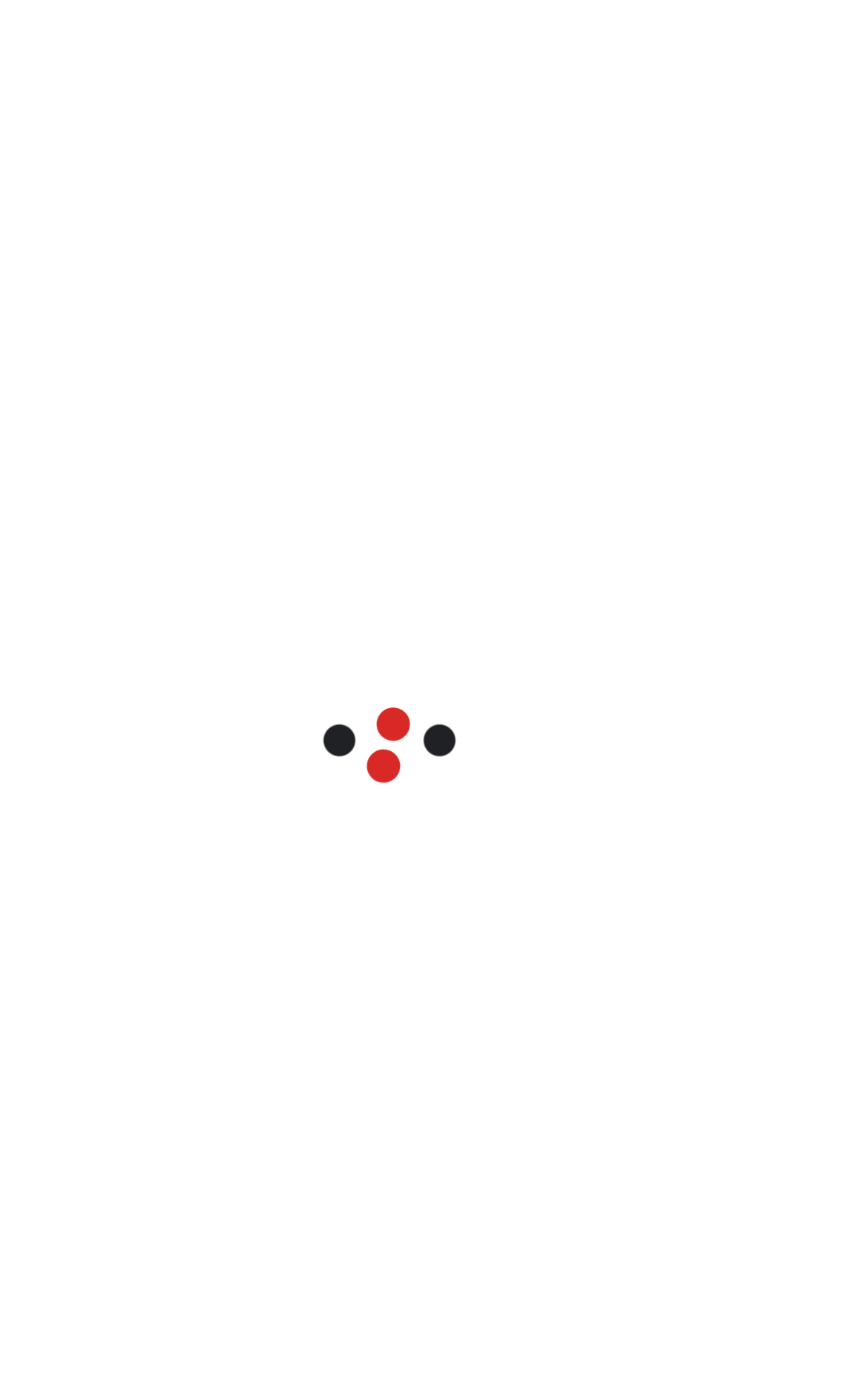Detail the webpage's structure and highlights in your description.

The webpage is about the Samsung Galaxy S9 GSM mobile phone, with a focus on its specifications and offers in India. At the top, there is a link to "Mobile Phone Manuals" and a static text "Reviews of Mobile Phones". Below this, there is an expandable button and a link with a search icon.

On the left side, there is a navigation menu with a link to "HARDWARE". Next to it, there is a header section with a heading "Samsung Galaxy S9 GSM" and links to the author "Tracey Brown" and the publication date "November 9, 2021". 

Below the header section, there is an image of a GSM logo, followed by a static text "In" and a link to "India the Airtel". Next to these elements, there is a paragraph of text that describes the Samsung Galaxy S9 GSM's specifications and offers, comparing it to the Samsung Galaxy S9+ and other mobile phones like the Samsung A8 Star. The text also mentions the monthly cost and deposit costs for different storage options.